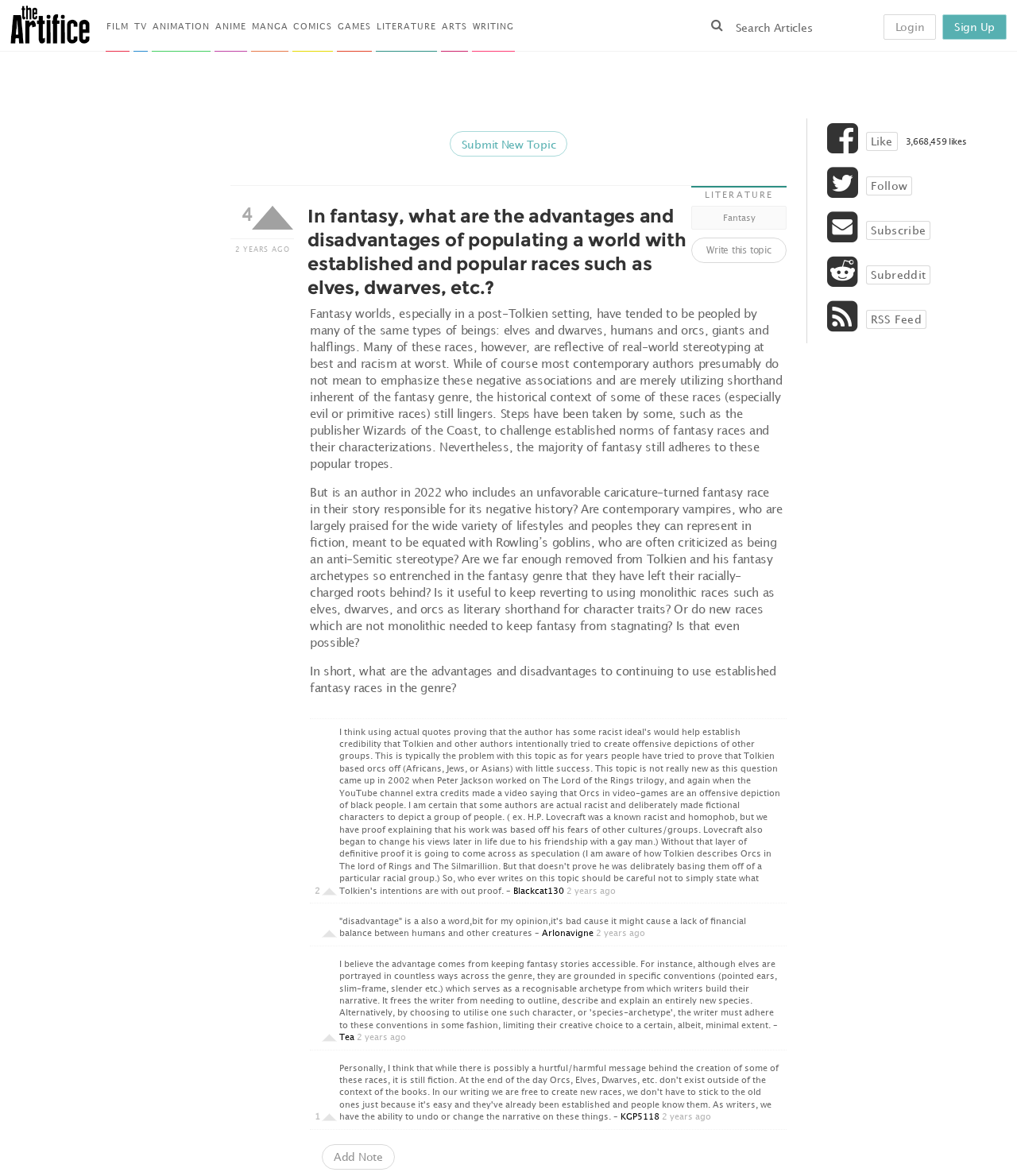Refer to the screenshot and answer the following question in detail:
What is the purpose of the 'Submit New Topic' button?

The 'Submit New Topic' button is likely used to allow users to submit a new topic for discussion on the webpage, as it is located in a prominent position at the top of the page.